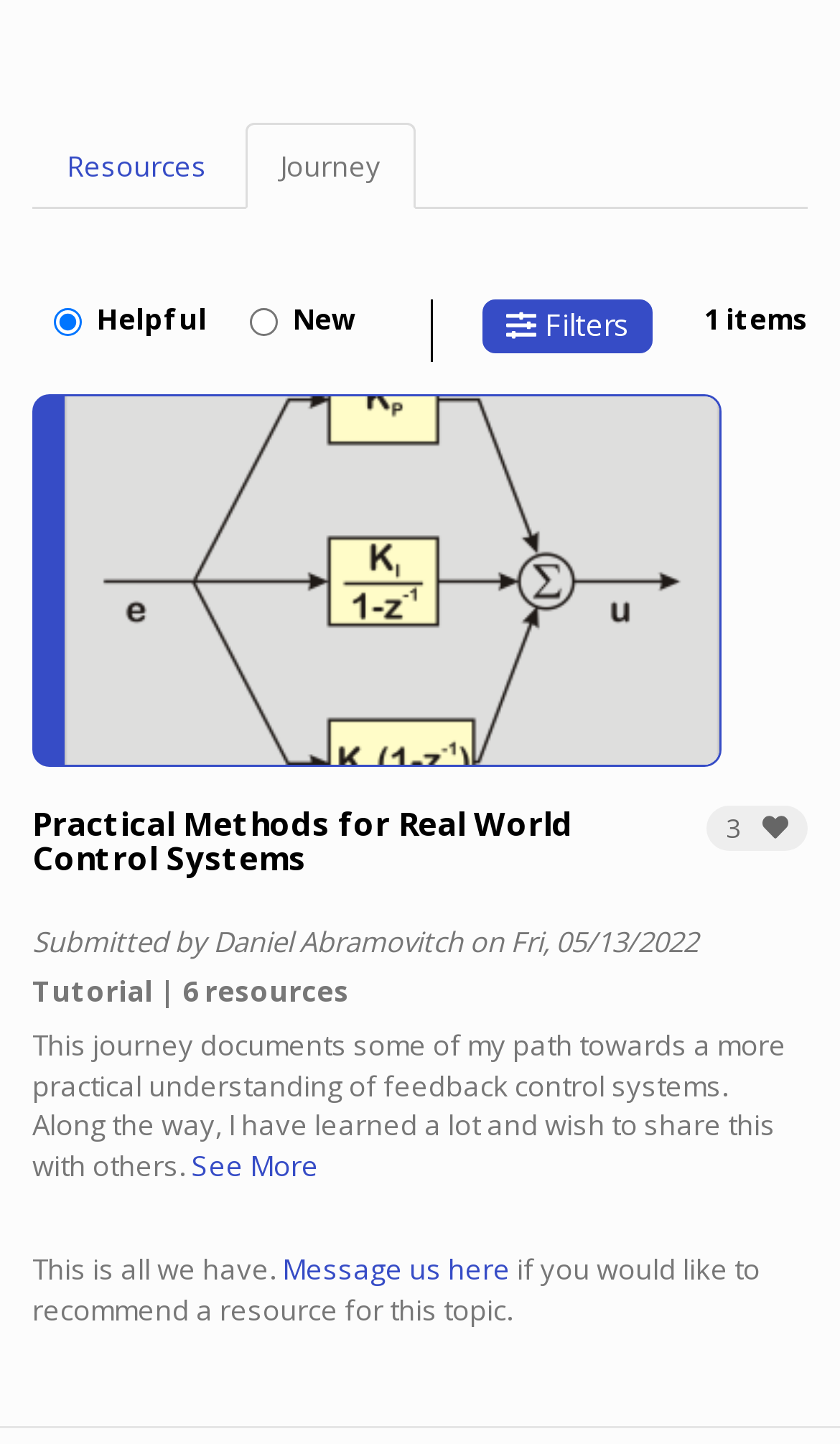Provide the bounding box coordinates of the area you need to click to execute the following instruction: "Click on Practical Methods for Real World Control Systems".

[0.038, 0.273, 0.962, 0.531]